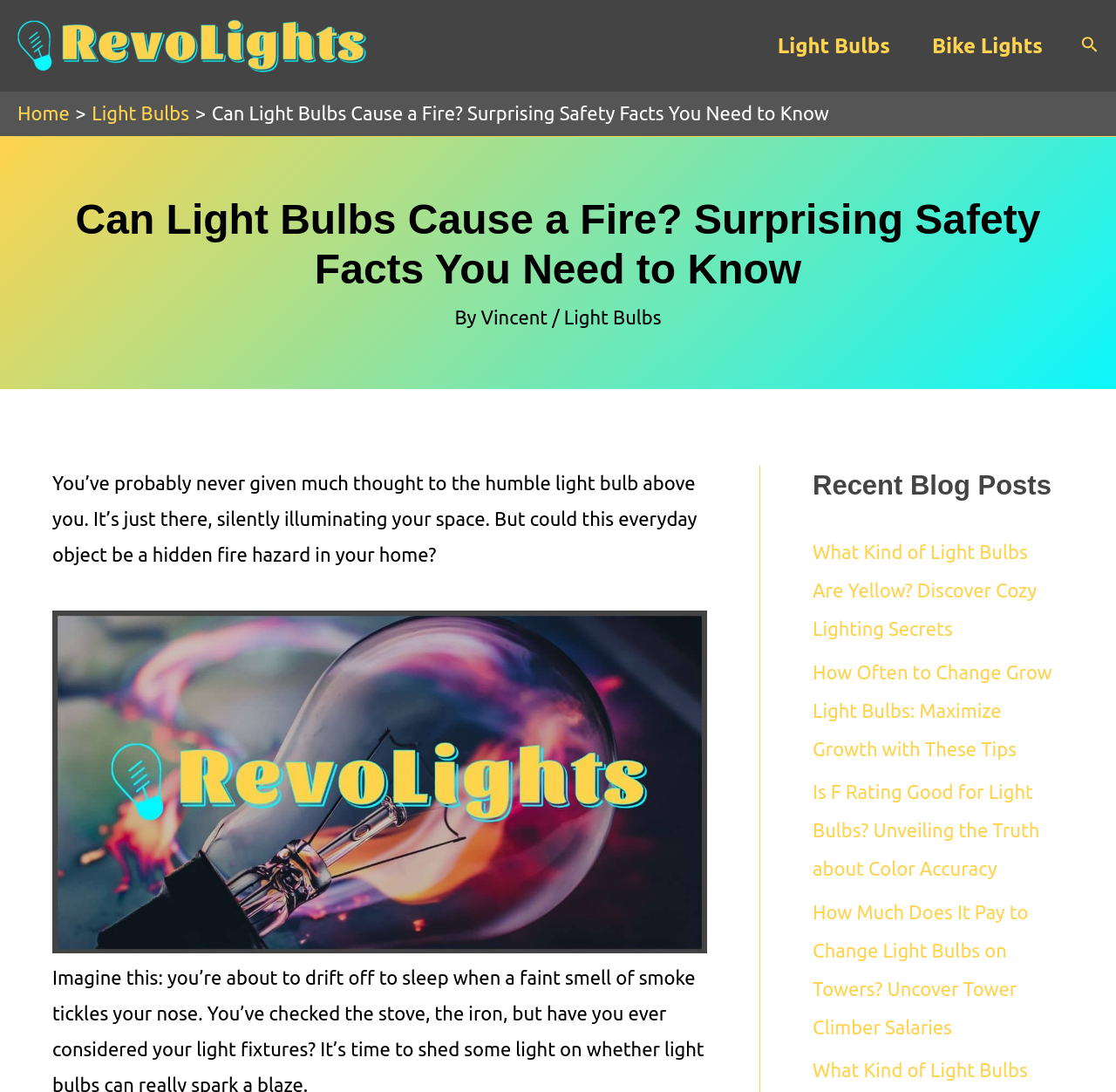Please pinpoint the bounding box coordinates for the region I should click to adhere to this instruction: "View the 'Recent Blog Posts'".

[0.728, 0.426, 0.952, 0.464]